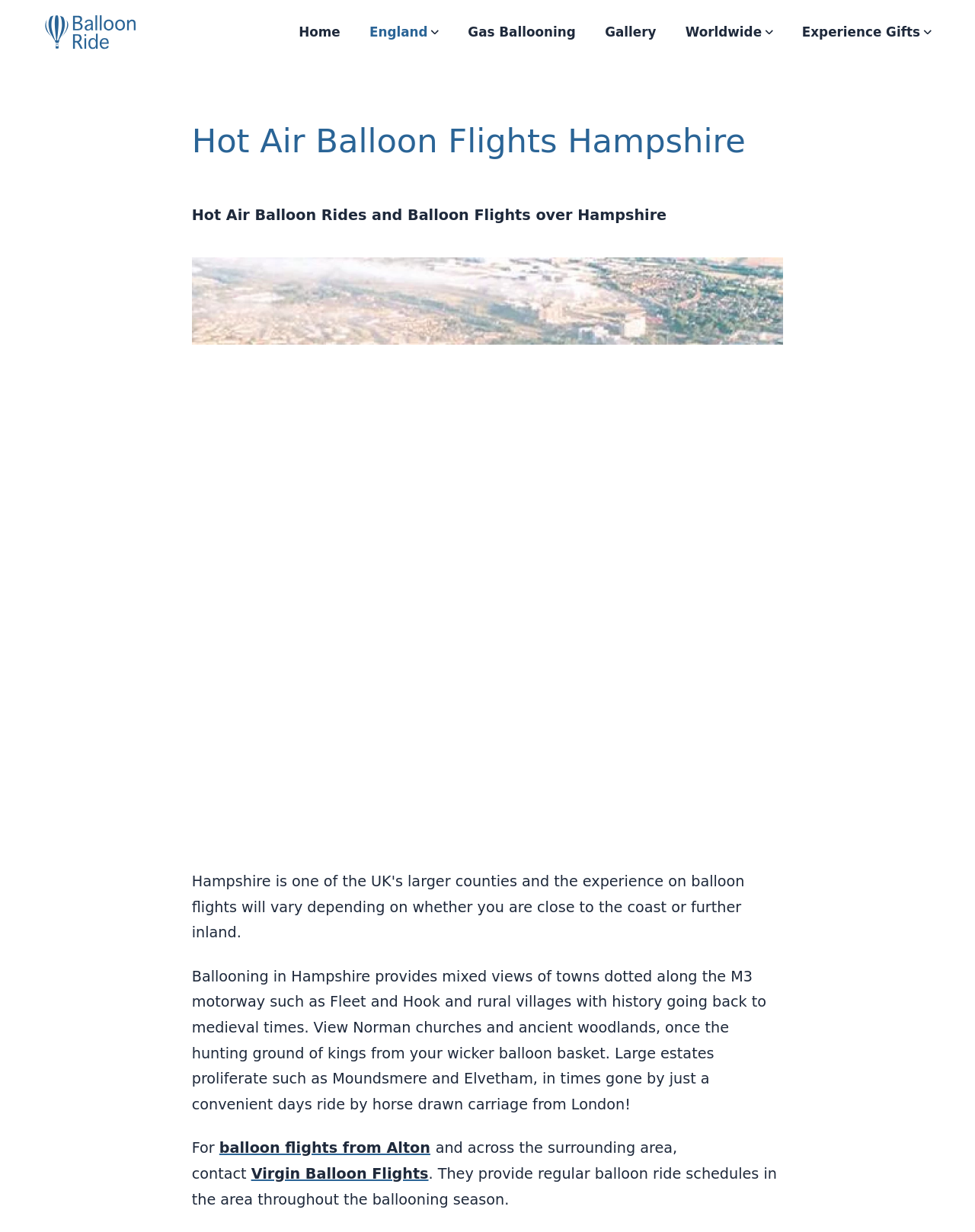Can you determine the bounding box coordinates of the area that needs to be clicked to fulfill the following instruction: "Read about balloon flights from Alton"?

[0.225, 0.925, 0.441, 0.939]